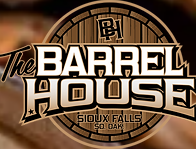Reply to the question with a single word or phrase:
What is the background element in the logo?

A wooden barrel